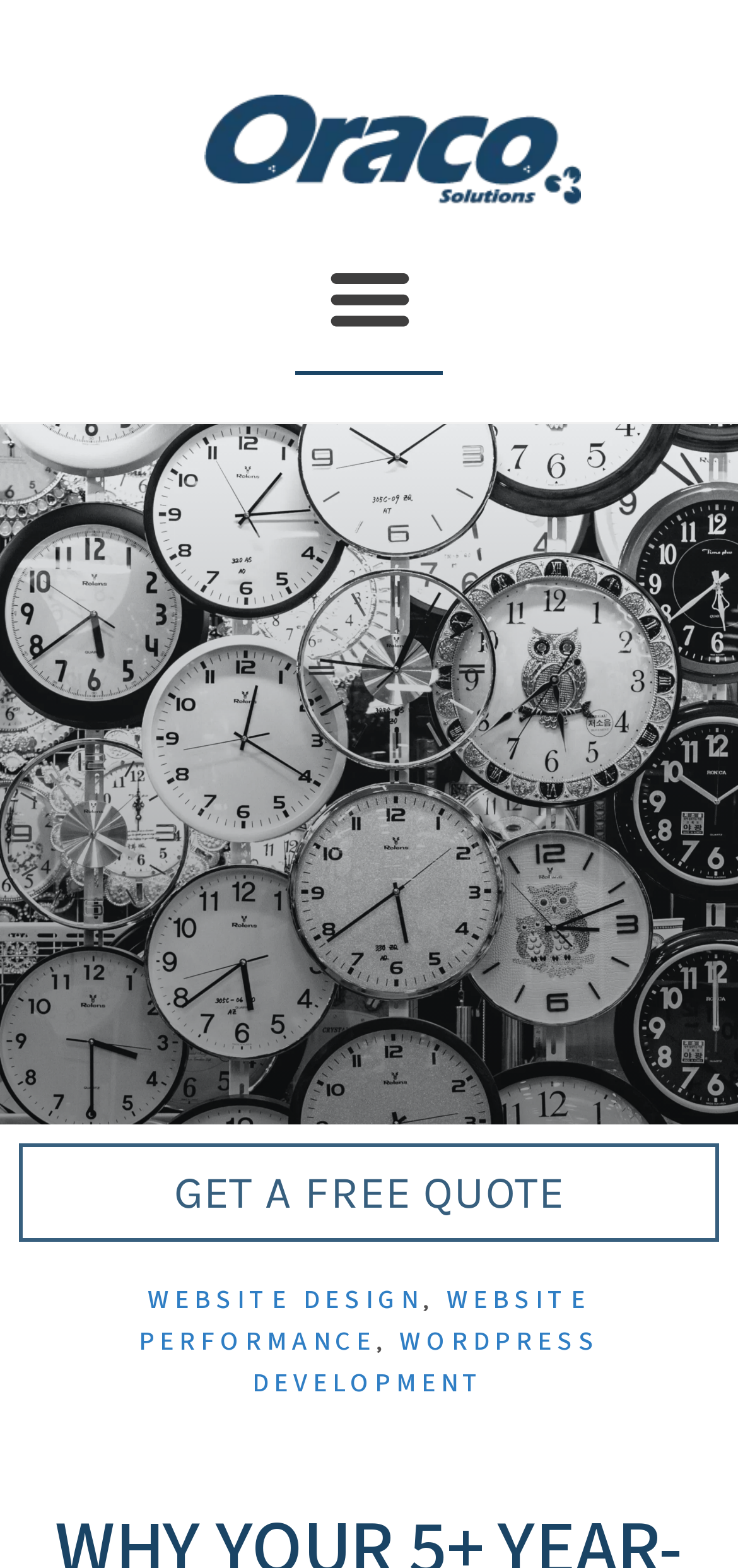How many words are in the company name?
Give a single word or phrase answer based on the content of the image.

3